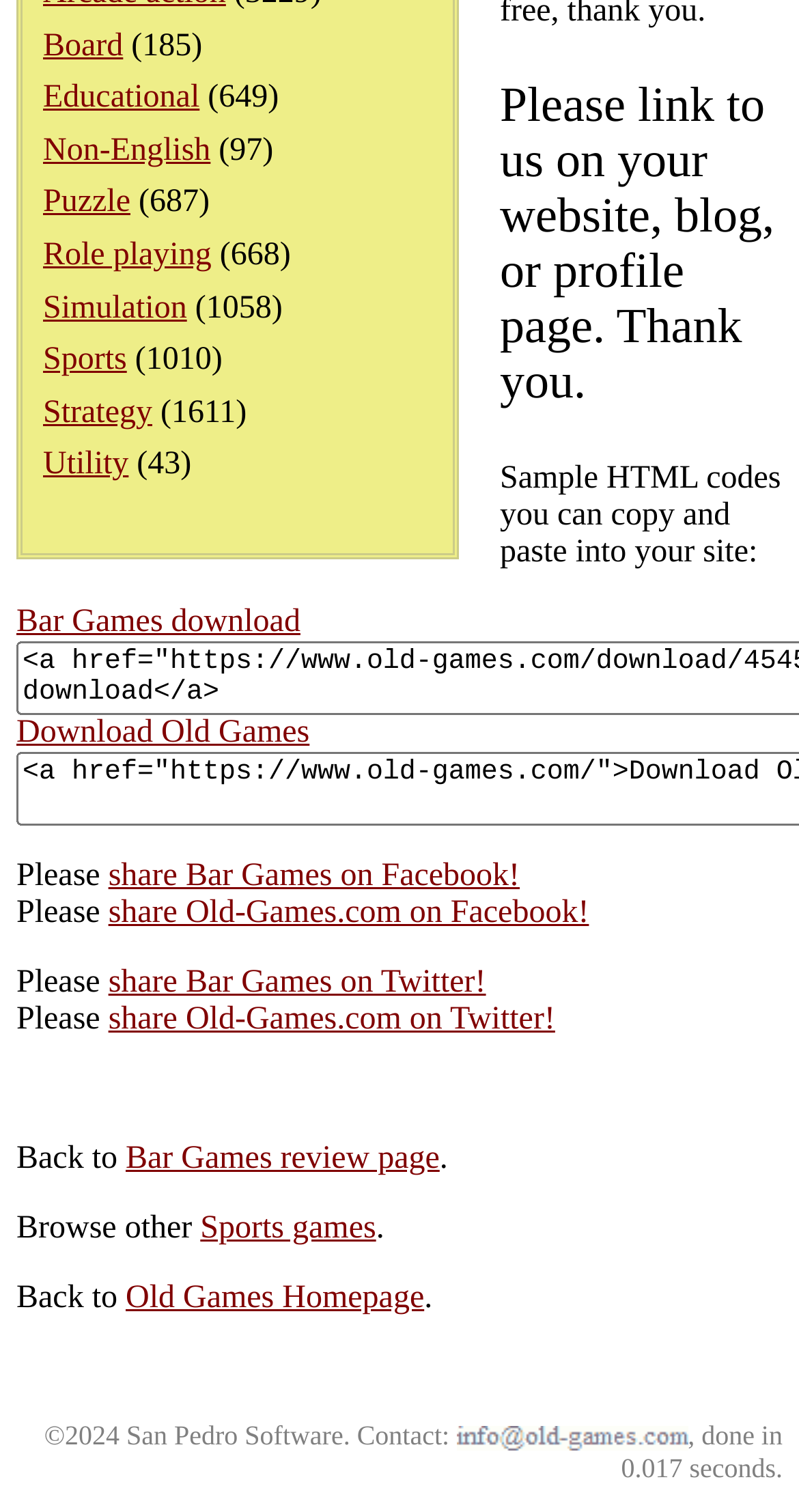Extract the bounding box for the UI element that matches this description: "Sign In or Create Account".

None